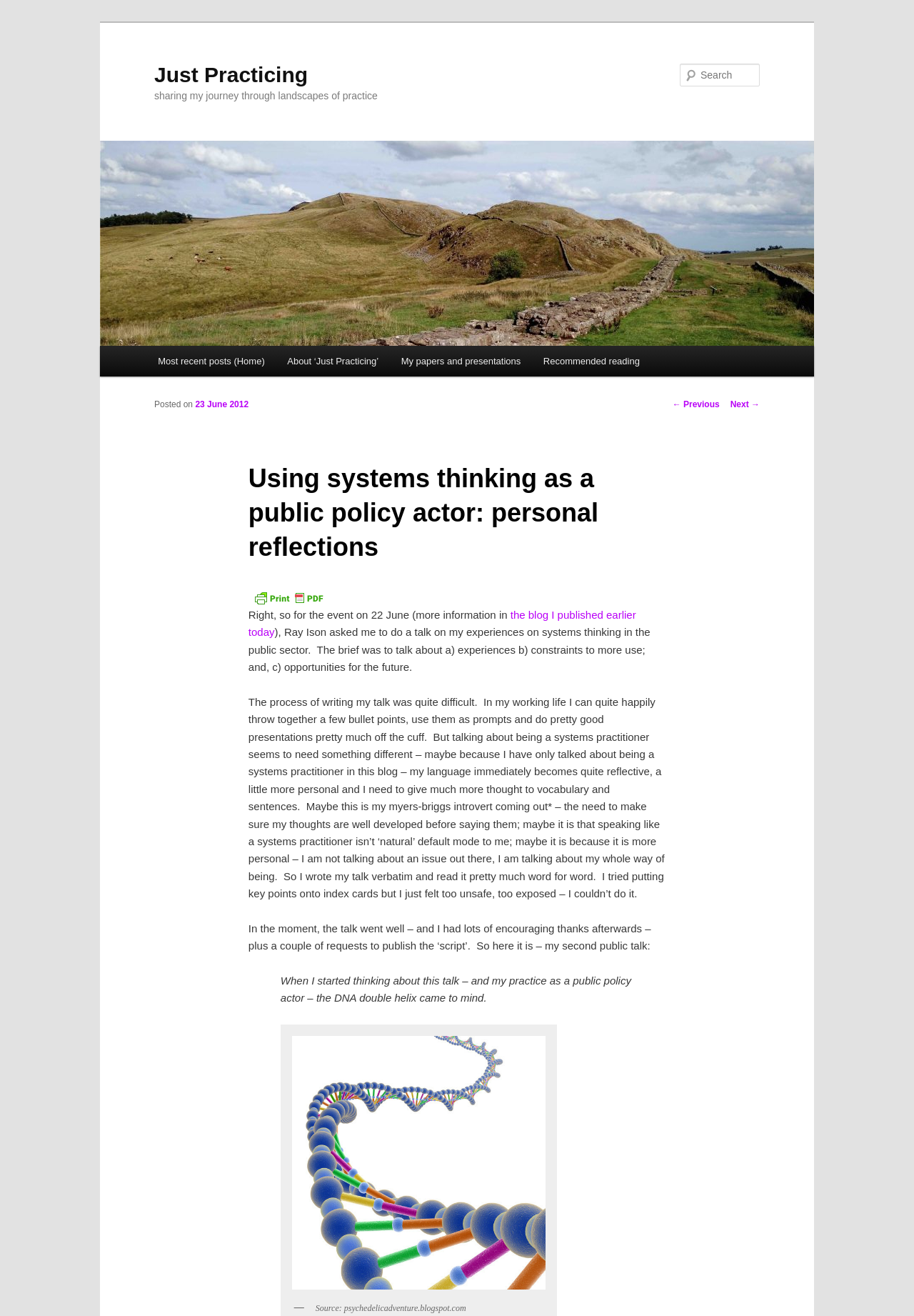Pinpoint the bounding box coordinates for the area that should be clicked to perform the following instruction: "Go to the home page".

[0.16, 0.263, 0.302, 0.286]